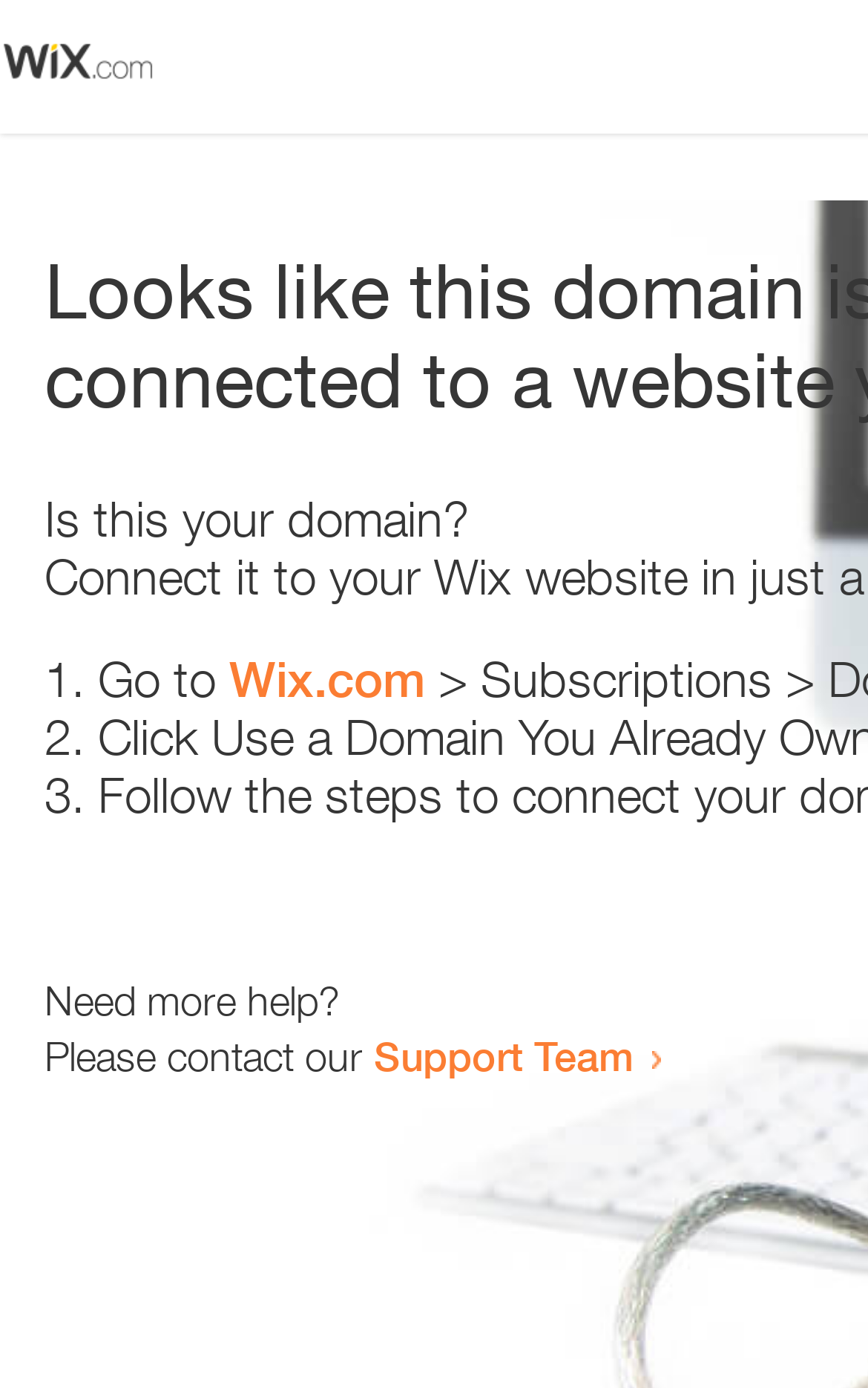Find the bounding box coordinates for the UI element whose description is: "Wix.com". The coordinates should be four float numbers between 0 and 1, in the format [left, top, right, bottom].

[0.264, 0.468, 0.49, 0.51]